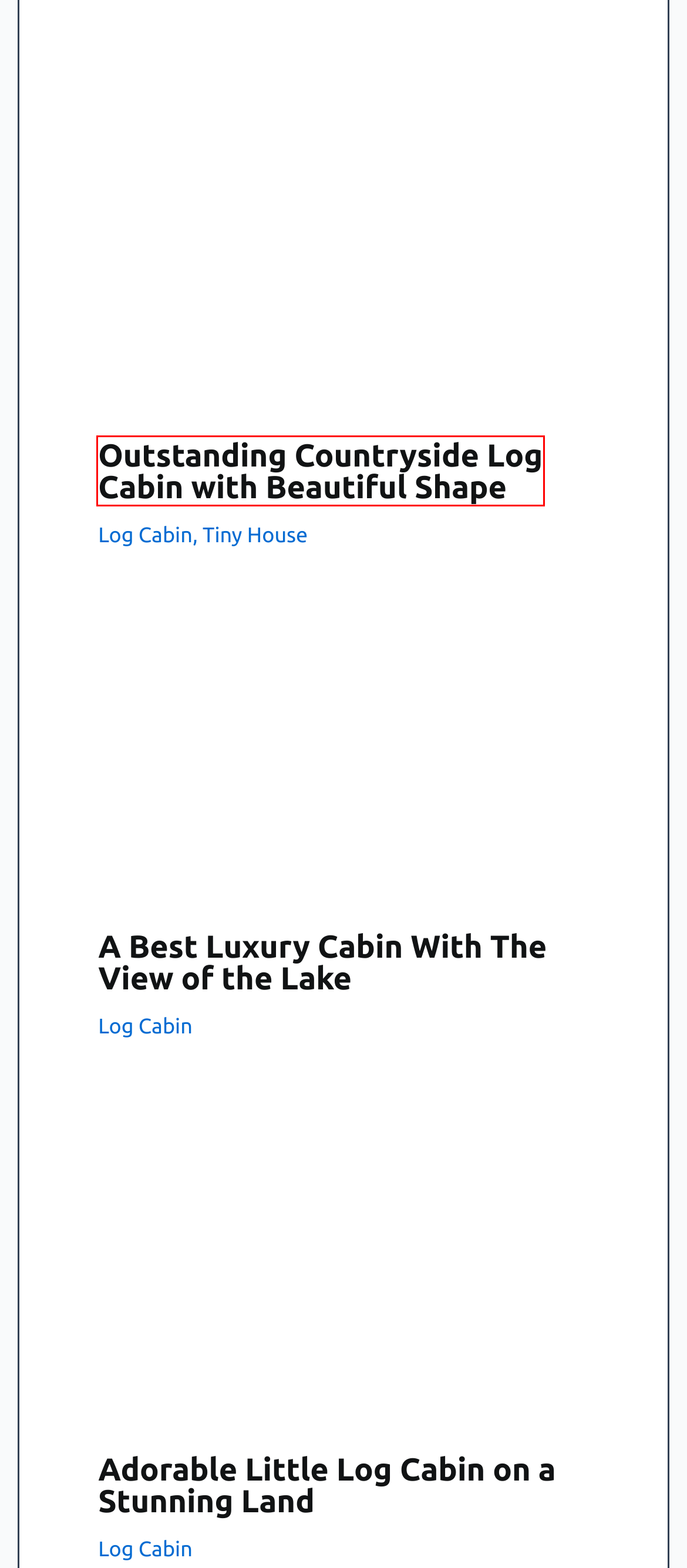You are given a screenshot of a webpage with a red bounding box around an element. Choose the most fitting webpage description for the page that appears after clicking the element within the red bounding box. Here are the candidates:
A. Daniel - CabinPrime
B. Beautiful Log Cabin With Fascinating Exterior Design - CabinPrime
C. Tiny House - CabinPrime
D. Building a Luxury Cabin Has Never Been Easier Than This
E. A Best Luxury Cabin With The View of the Lake
F. Adorable Little Log Cabin on a Stunning Land - CabinPrime
G. Outstanding Countryside Log Cabin with Beautiful Shape
H. Modern Log Home with Private Hot Tub and 40 Acres

G